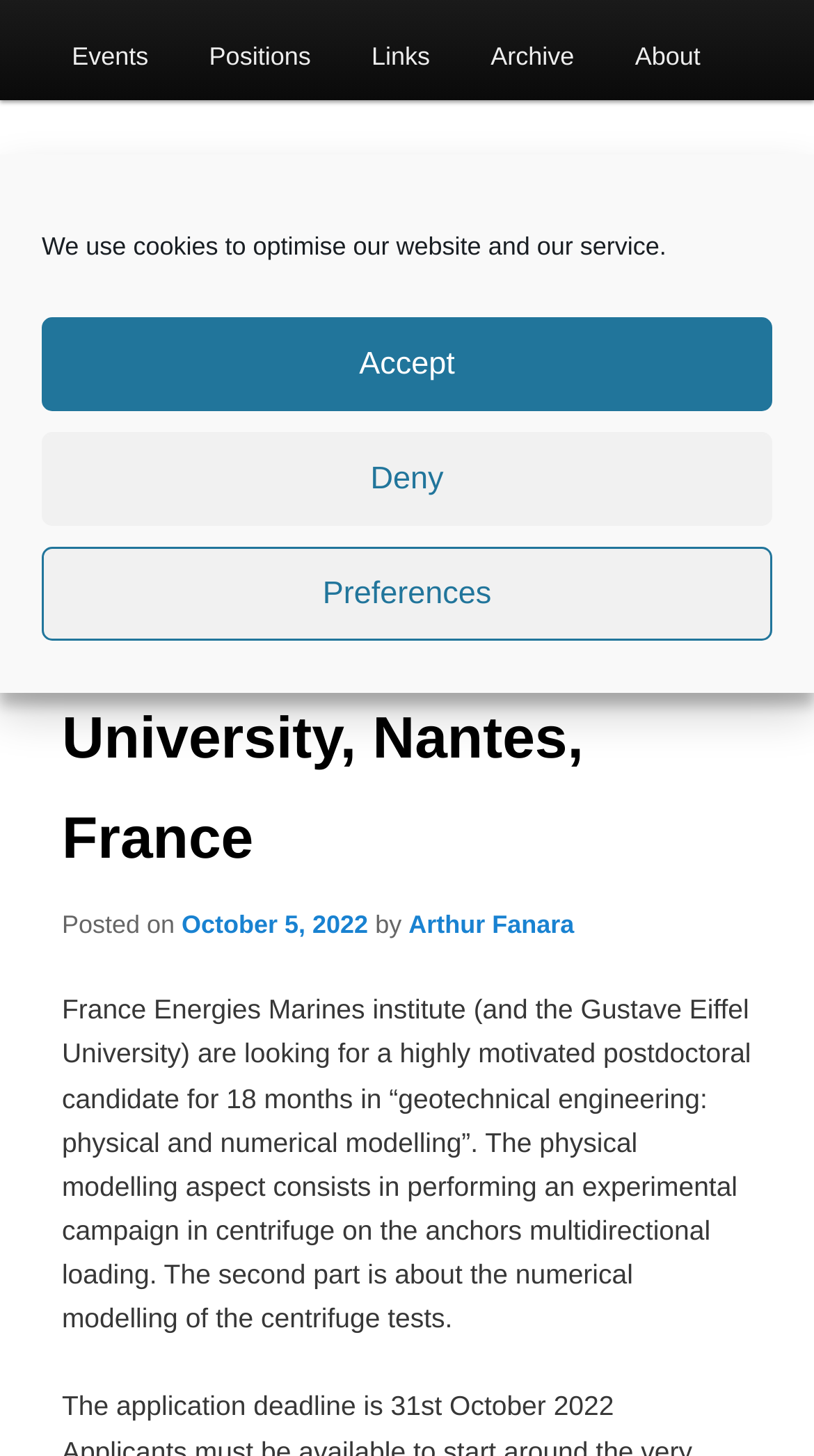Determine the bounding box coordinates (top-left x, top-left y, bottom-right x, bottom-right y) of the UI element described in the following text: Home

None